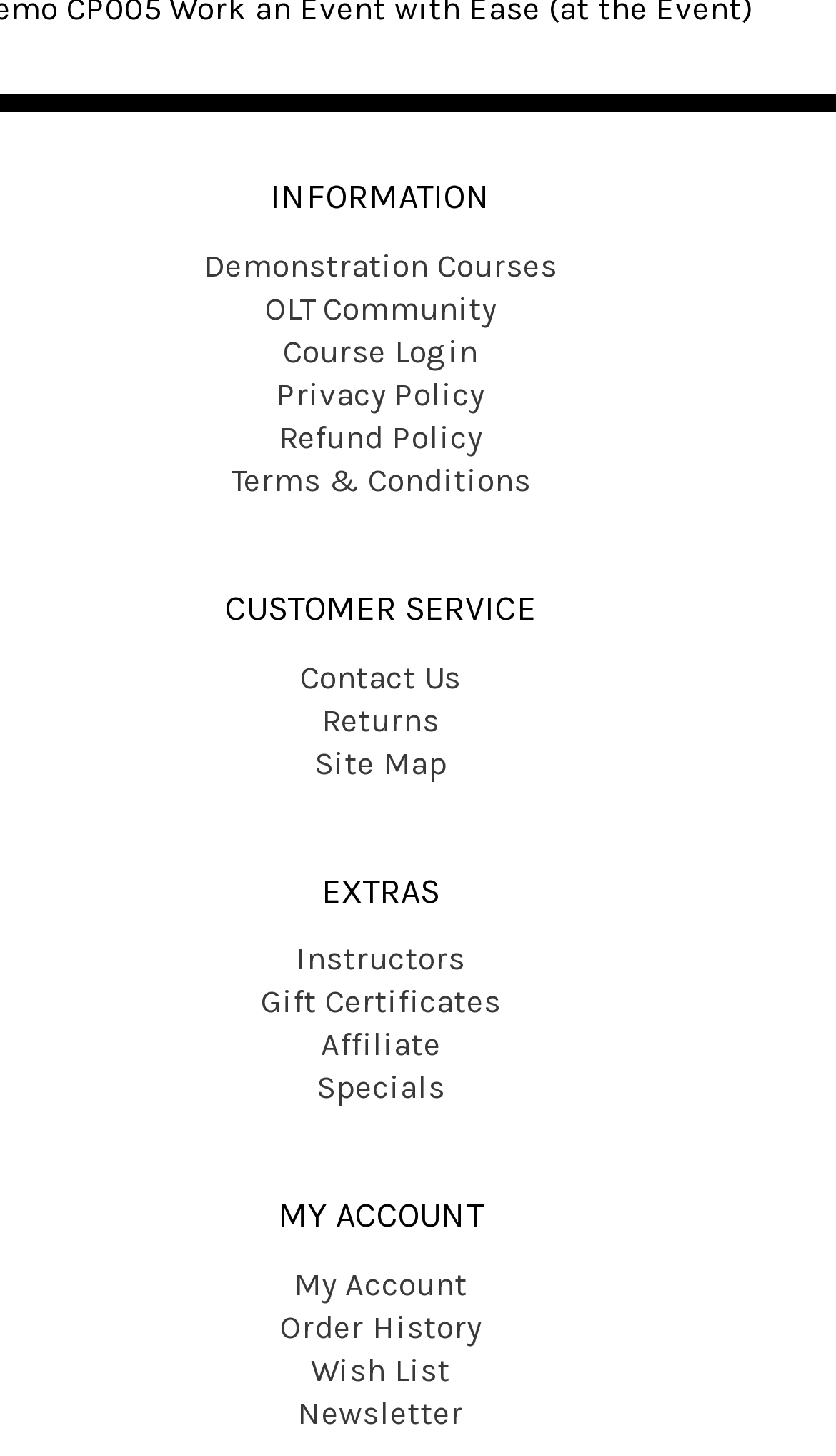What is the first link under MY ACCOUNT?
Please give a detailed and elaborate answer to the question based on the image.

Under the MY ACCOUNT category, I found four links: My Account, Order History, Wish List, and Newsletter. The first one is My Account.